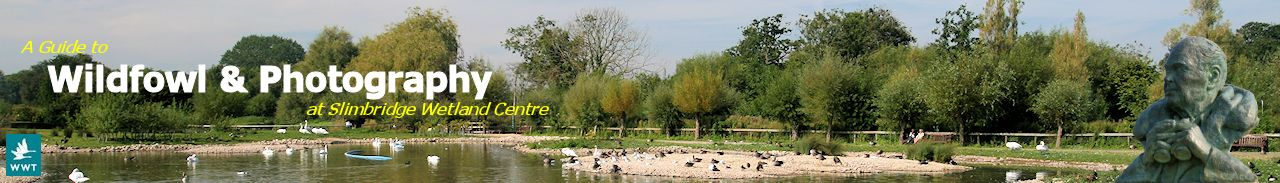Using the information in the image, could you please answer the following question in detail:
What is the main theme of the guide?

The banner text prominently highlights the themes of wildlife observation and photography, indicating that the guide is focused on these topics. The image also features a variety of wildfowl, which reinforces this theme.